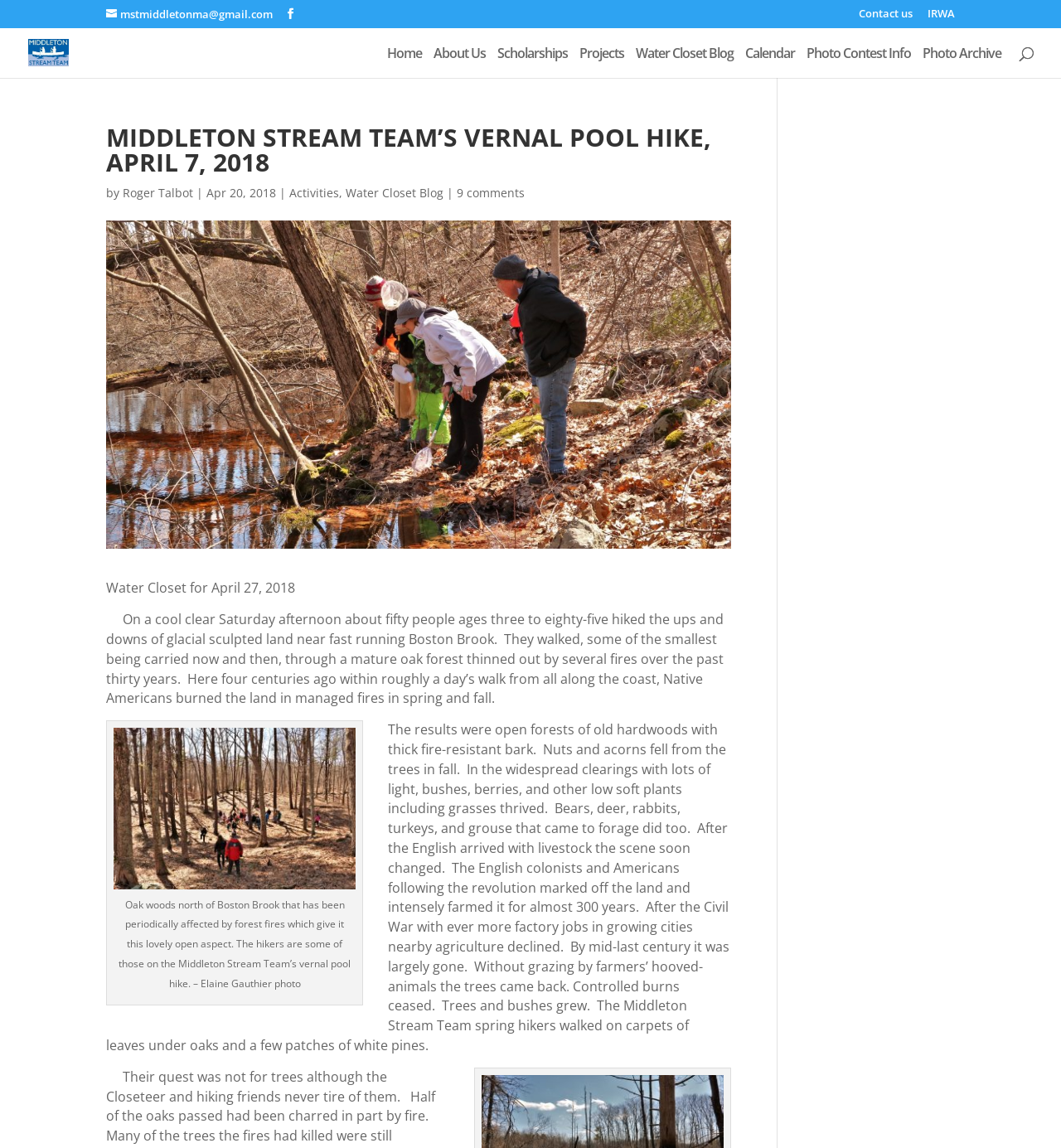Please give the bounding box coordinates of the area that should be clicked to fulfill the following instruction: "Search for something". The coordinates should be in the format of four float numbers from 0 to 1, i.e., [left, top, right, bottom].

[0.053, 0.024, 0.953, 0.025]